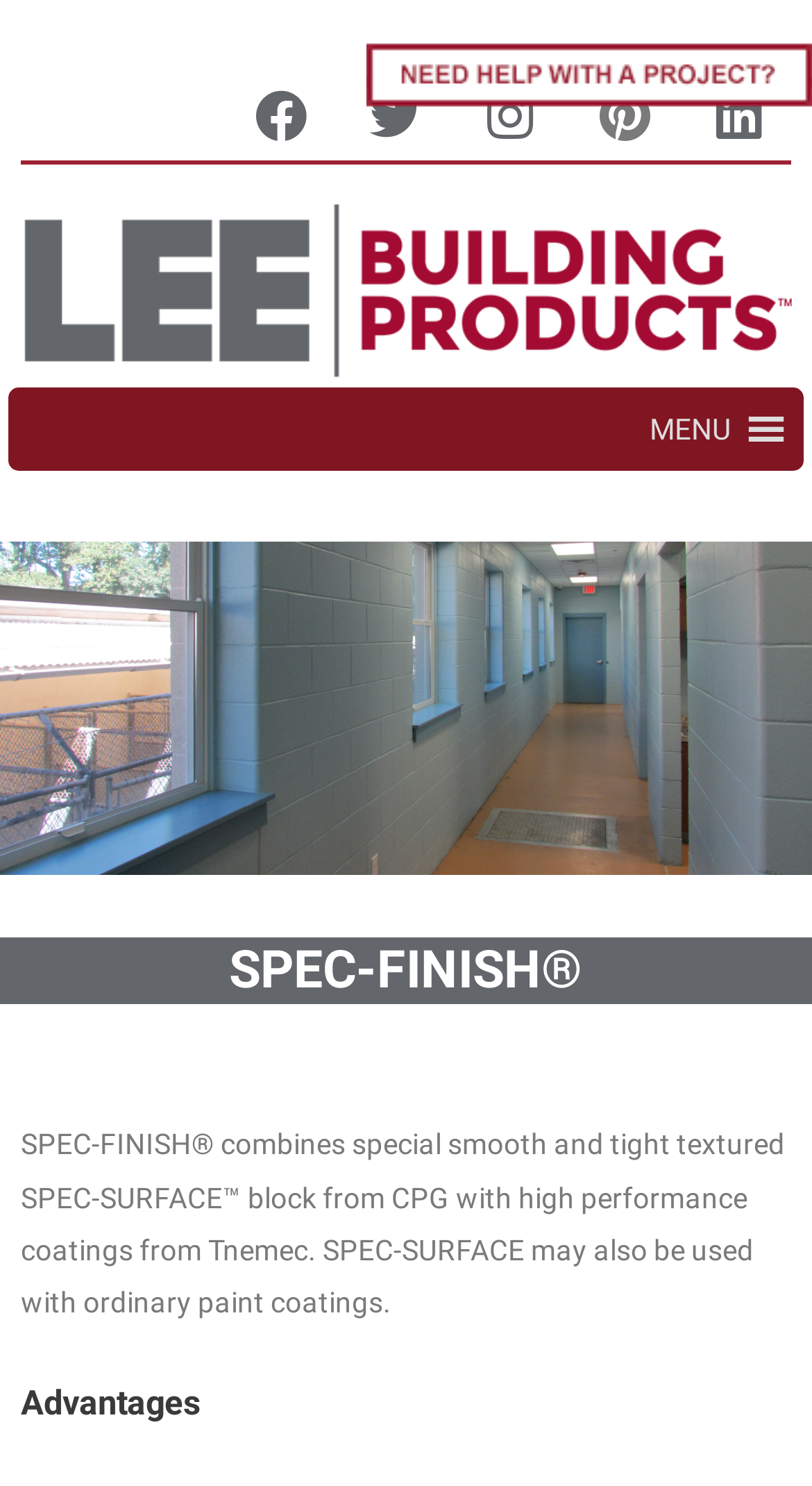What is the purpose of SPEC-SURFACE™?
Use the image to give a comprehensive and detailed response to the question.

I read the text on the webpage and found that SPEC-SURFACE™ is used with high performance coatings from Tnemec, and it can also be used with ordinary paint coatings.